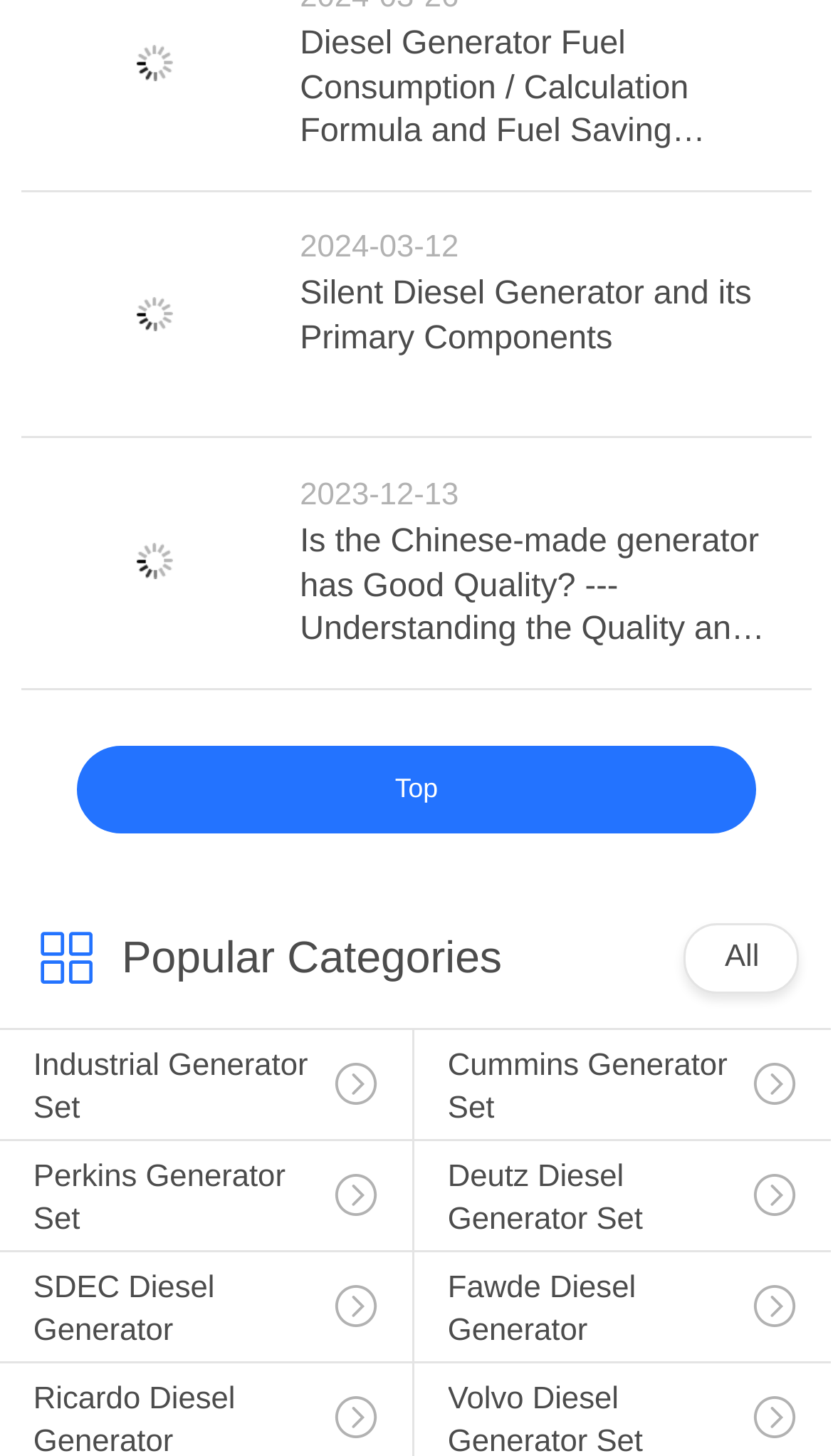What is the primary component of Silent Diesel Generator?
With the help of the image, please provide a detailed response to the question.

I looked for the link 'Silent Diesel Generator and its Primary Components' and its corresponding image, but the primary component is not specified on this webpage.